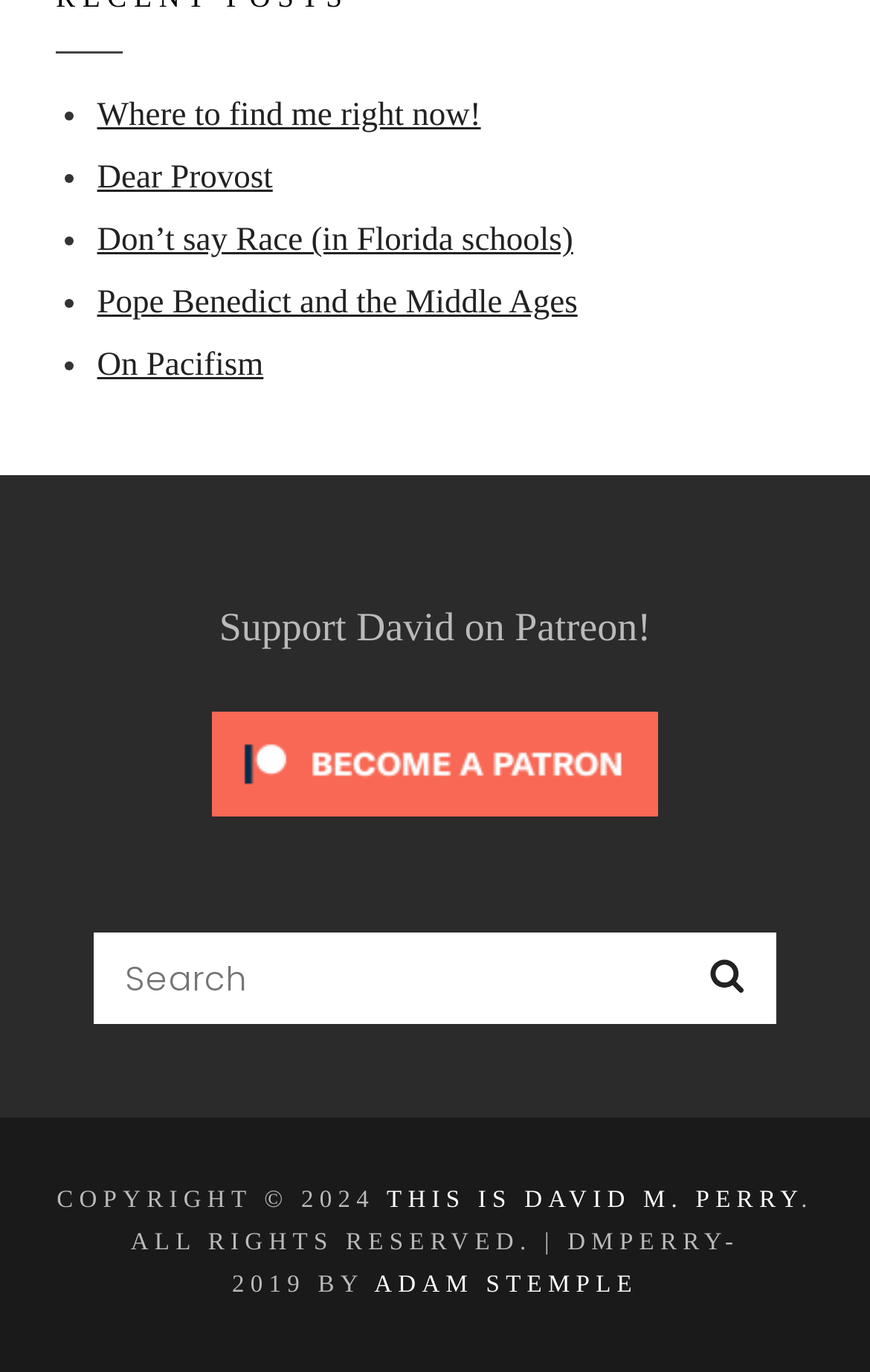What is the purpose of the search box?
Please analyze the image and answer the question with as much detail as possible.

I found a search box element with the text 'Search for:' and a button labeled 'Search' at coordinates [0.108, 0.68, 0.892, 0.746]. This suggests that the search box is used to search the webpage.